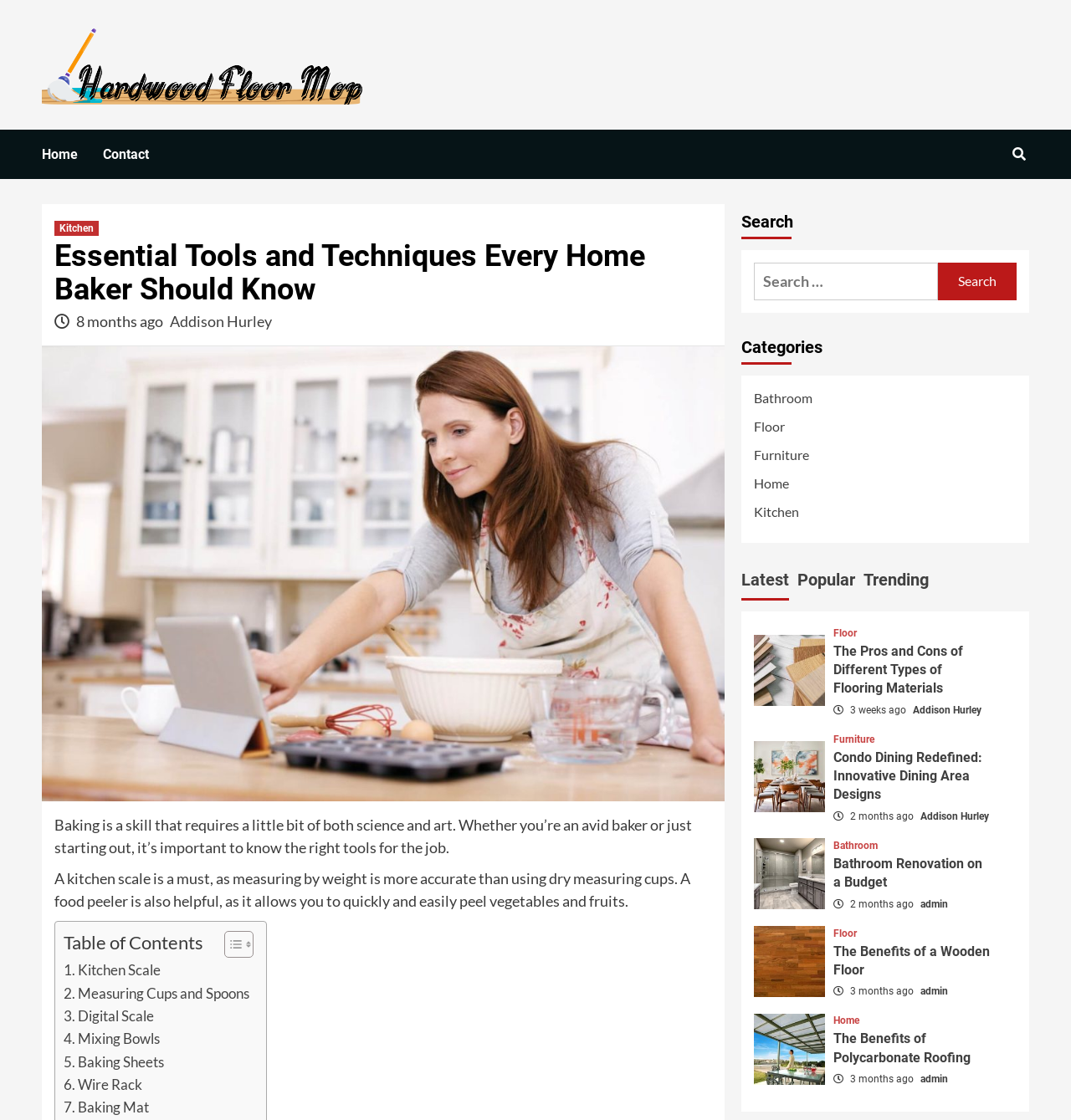How many categories are listed in the webpage?
Based on the content of the image, thoroughly explain and answer the question.

There are 6 categories listed in the webpage, namely Bathroom, Floor, Furniture, Home, Kitchen, and Search, as indicated by the links in the sidebar.